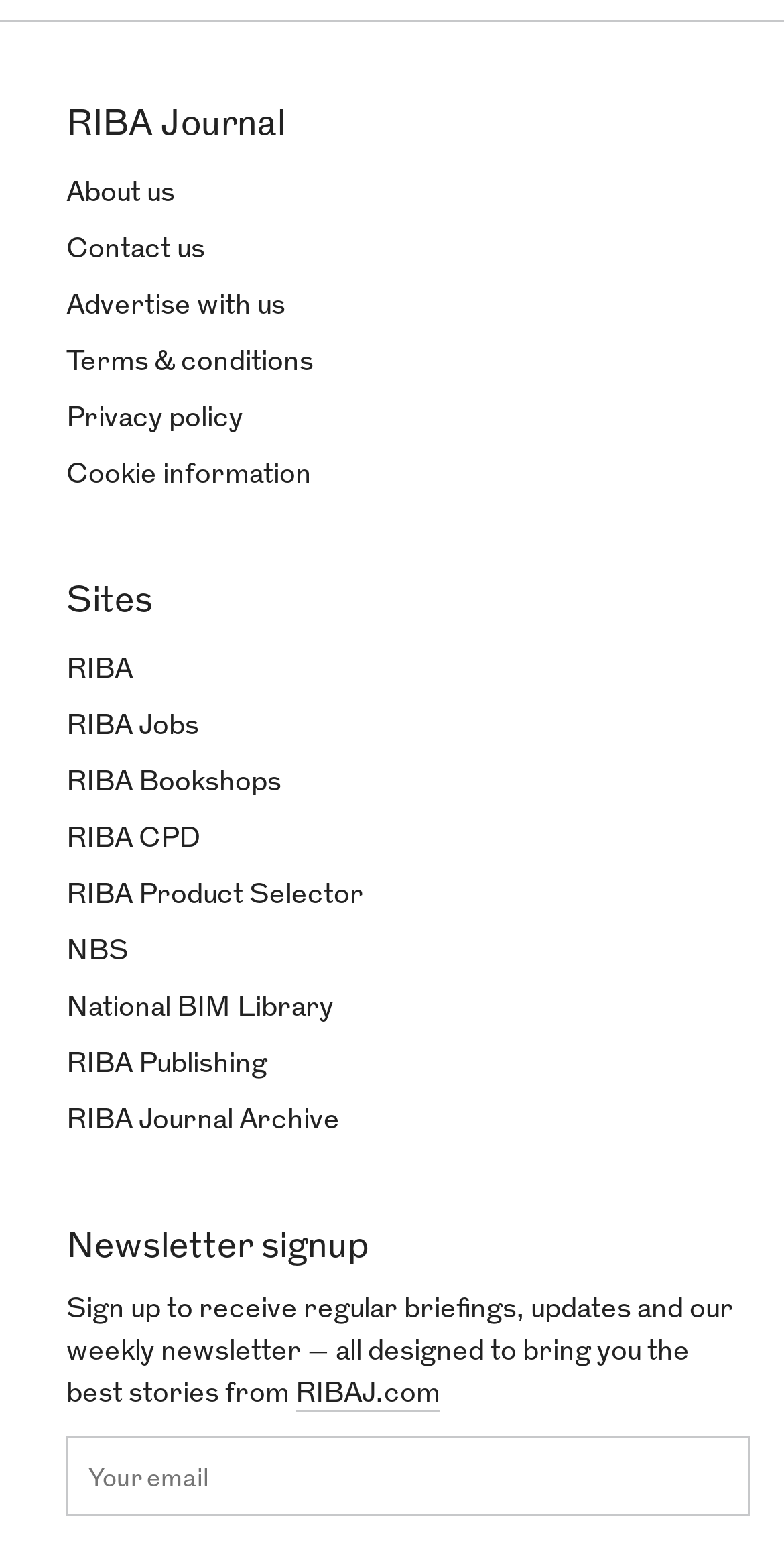Provide the bounding box coordinates of the section that needs to be clicked to accomplish the following instruction: "Visit RIBA."

[0.085, 0.423, 0.169, 0.442]